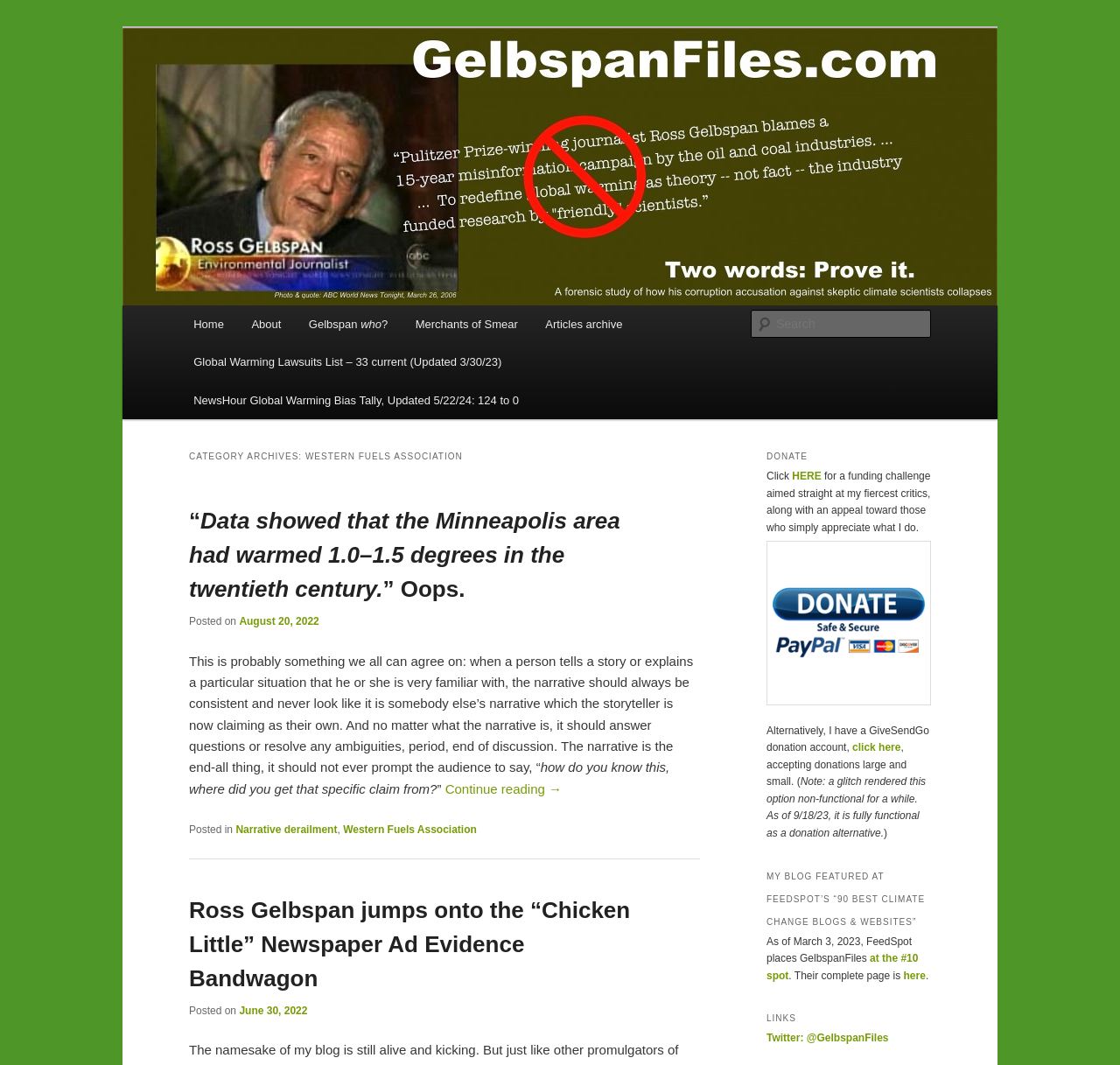Please analyze the image and give a detailed answer to the question:
What is the category of the article '“Data showed that the Minneapolis area had warmed 1.0–1.5 degrees in the twentieth century.” Oops.'?

The article '“Data showed that the Minneapolis area had warmed 1.0–1.5 degrees in the twentieth century.” Oops.' is categorized under 'Narrative derailment', which is a subcategory of the Western Fuels Association category.